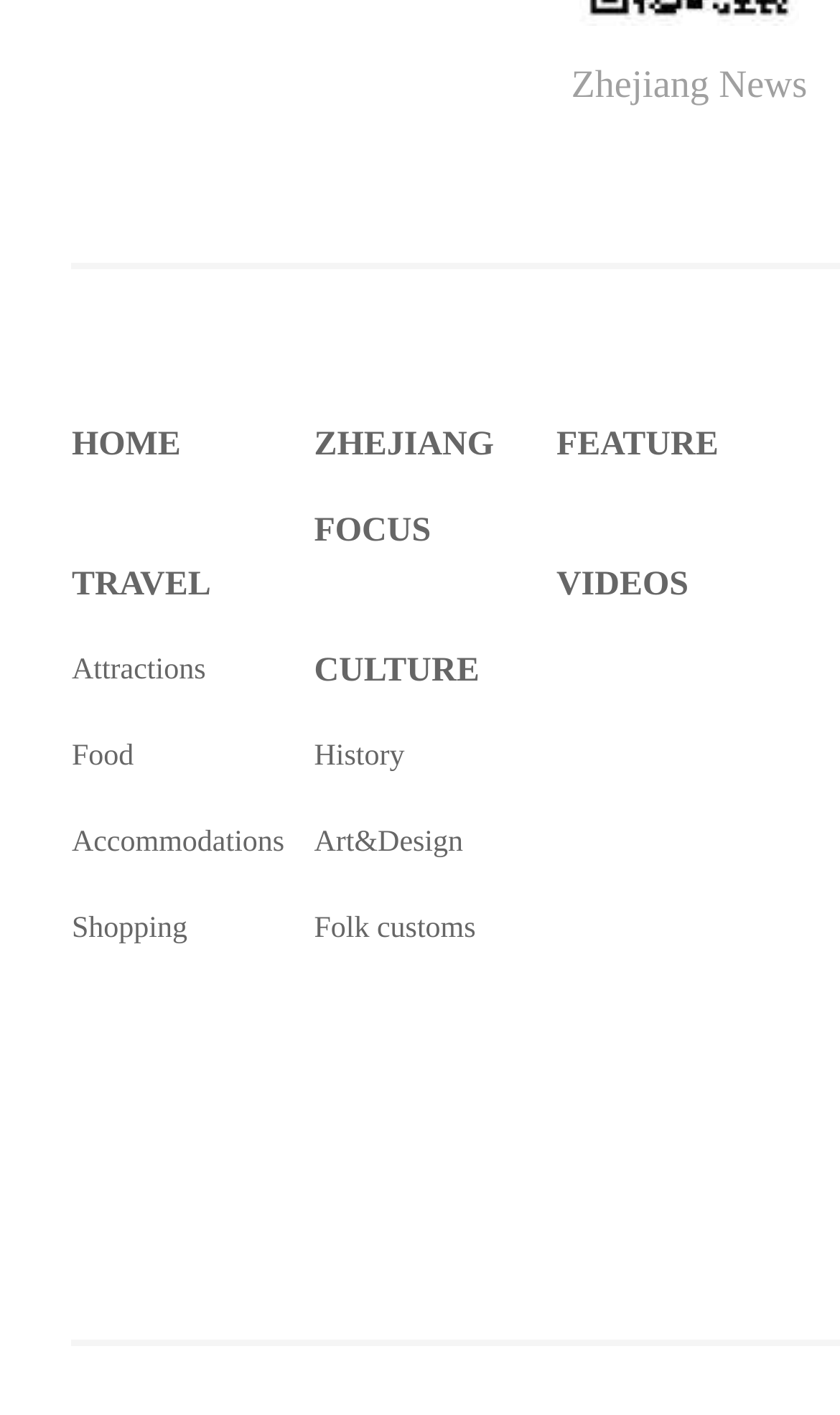Pinpoint the bounding box coordinates of the element that must be clicked to accomplish the following instruction: "check feature". The coordinates should be in the format of four float numbers between 0 and 1, i.e., [left, top, right, bottom].

[0.662, 0.302, 0.855, 0.328]